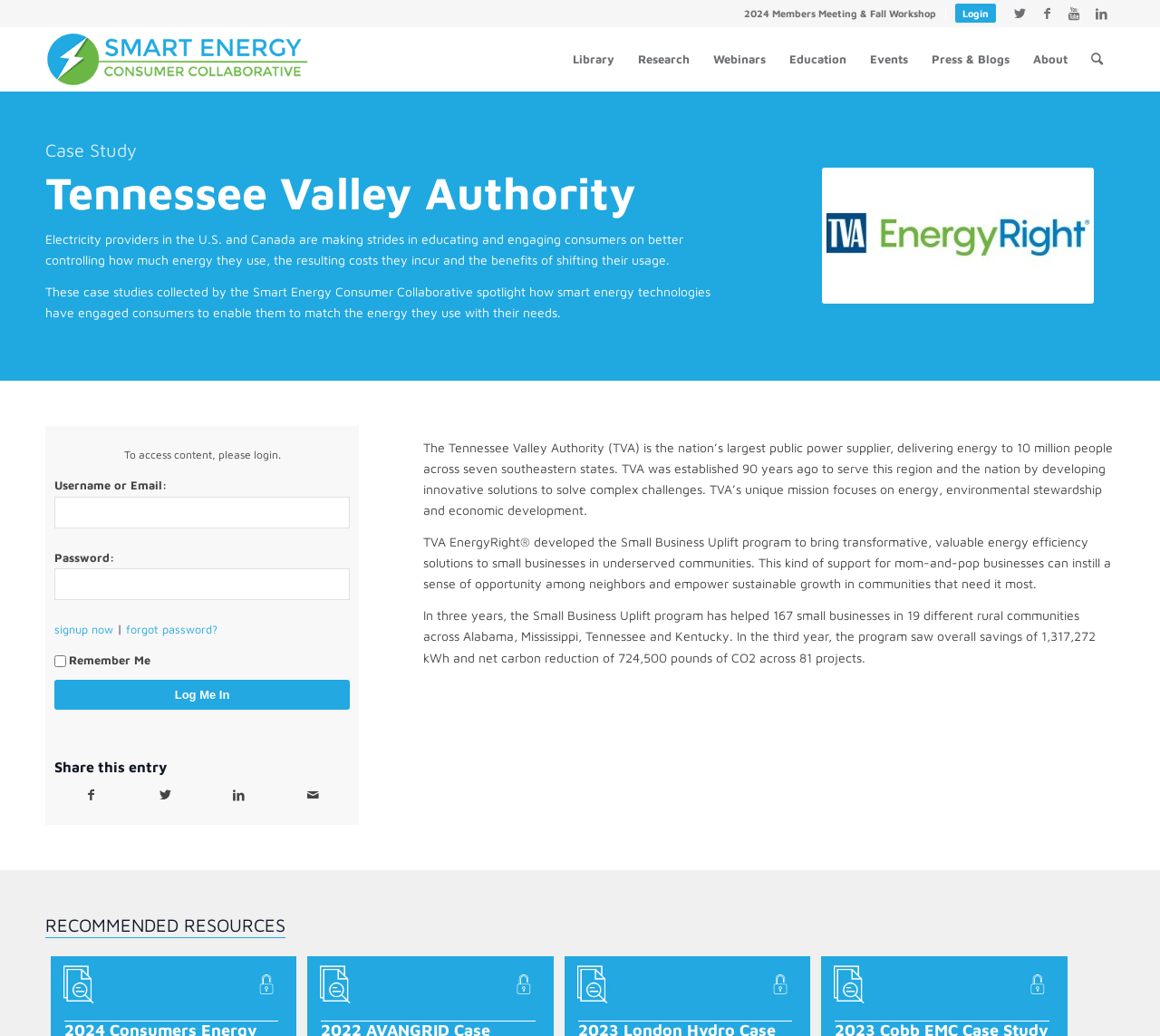Please give a short response to the question using one word or a phrase:
What is the name of the organization in the logo?

Smart Energy Consumer Collaborative